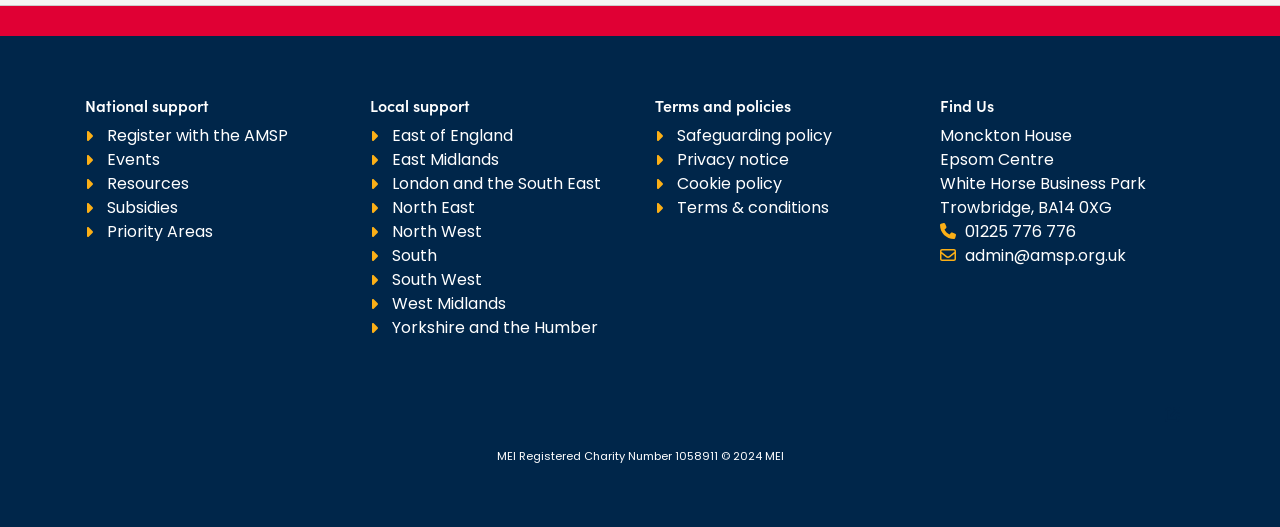Provide a brief response to the question below using a single word or phrase: 
What is the address of the Trowbridge office?

BA14 0XG